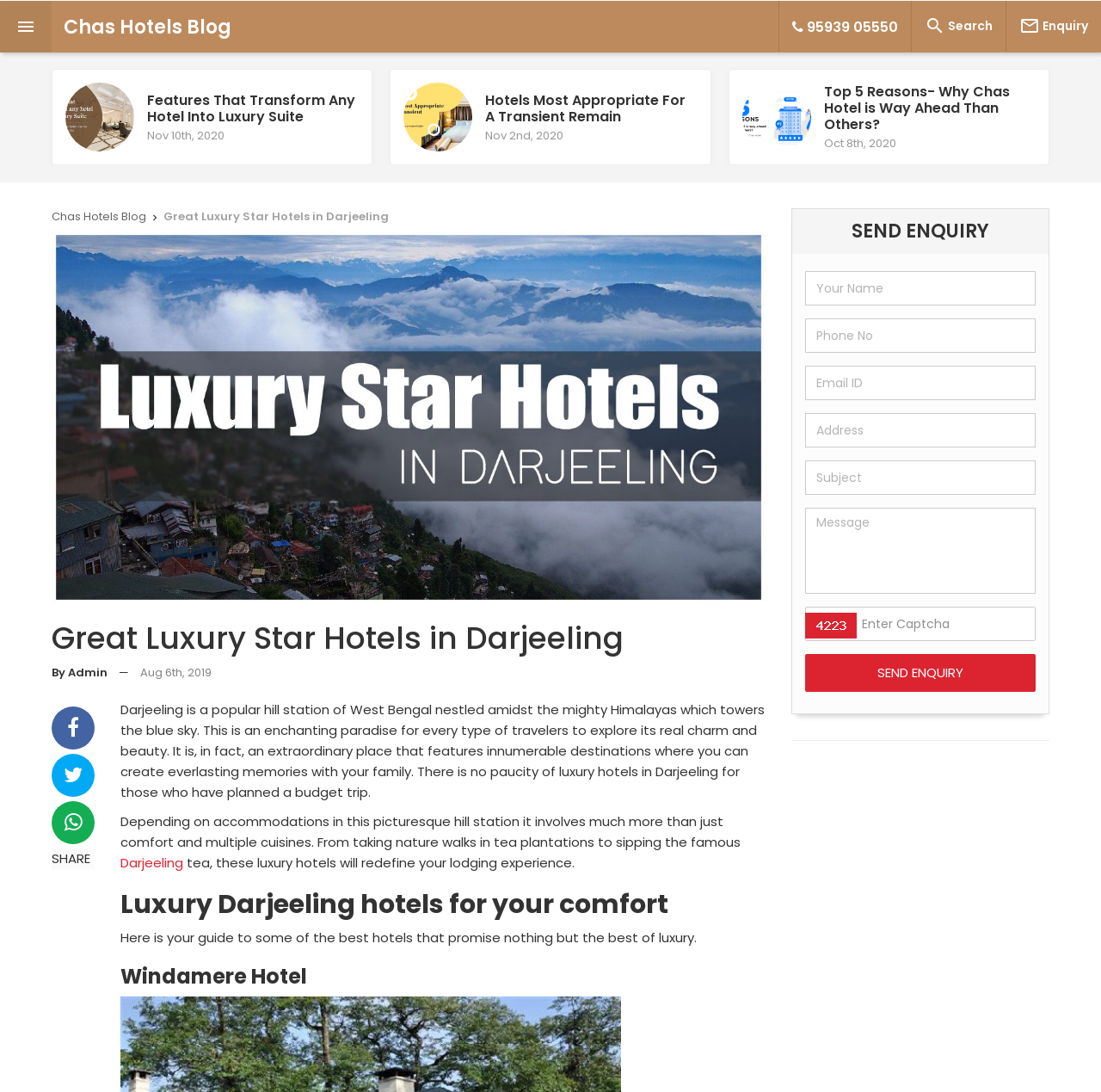Locate the bounding box coordinates of the segment that needs to be clicked to meet this instruction: "Search using the search icon".

[0.828, 0.0, 0.913, 0.047]